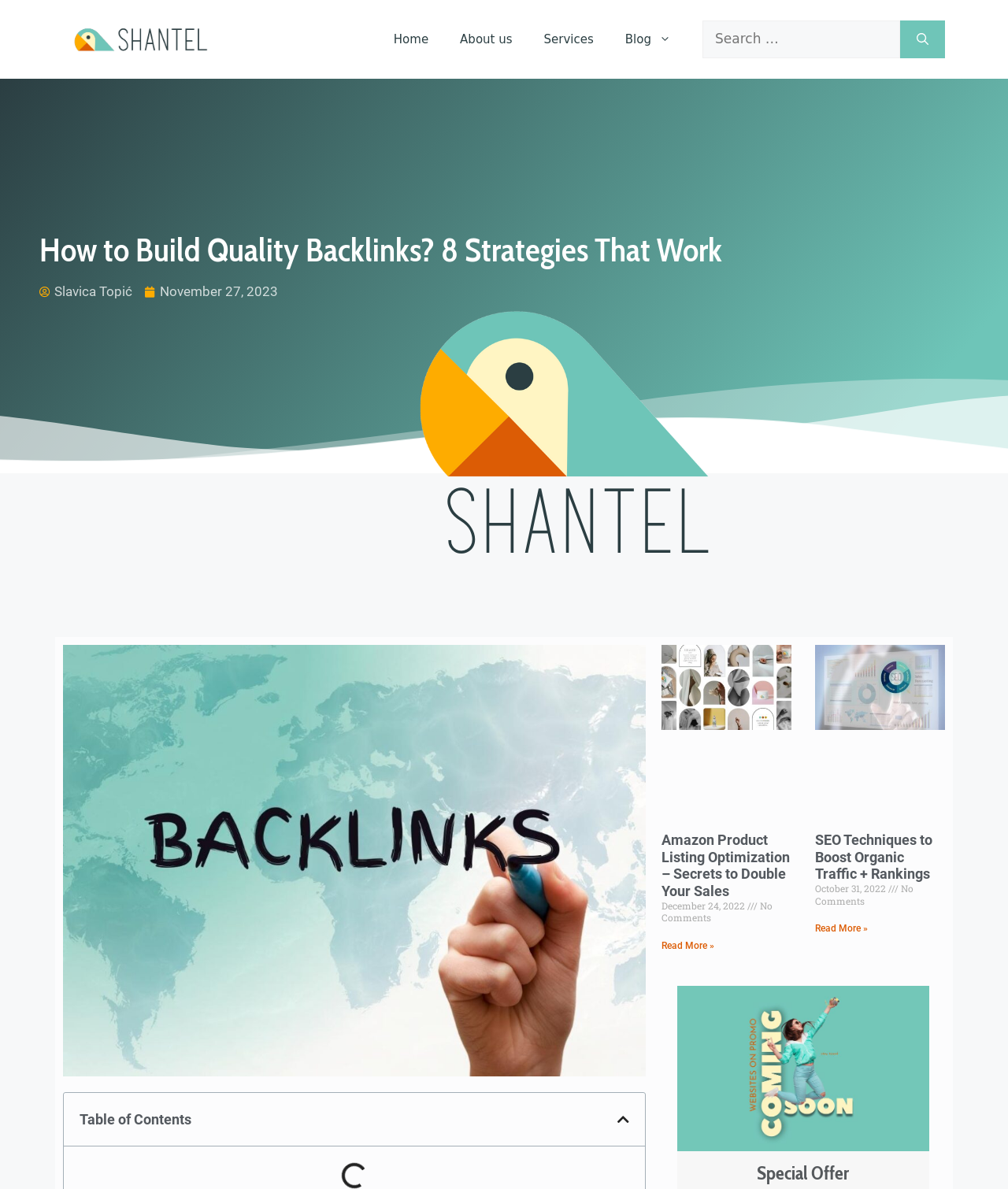Please determine the heading text of this webpage.

How to Build Quality Backlinks? 8 Strategies That Work